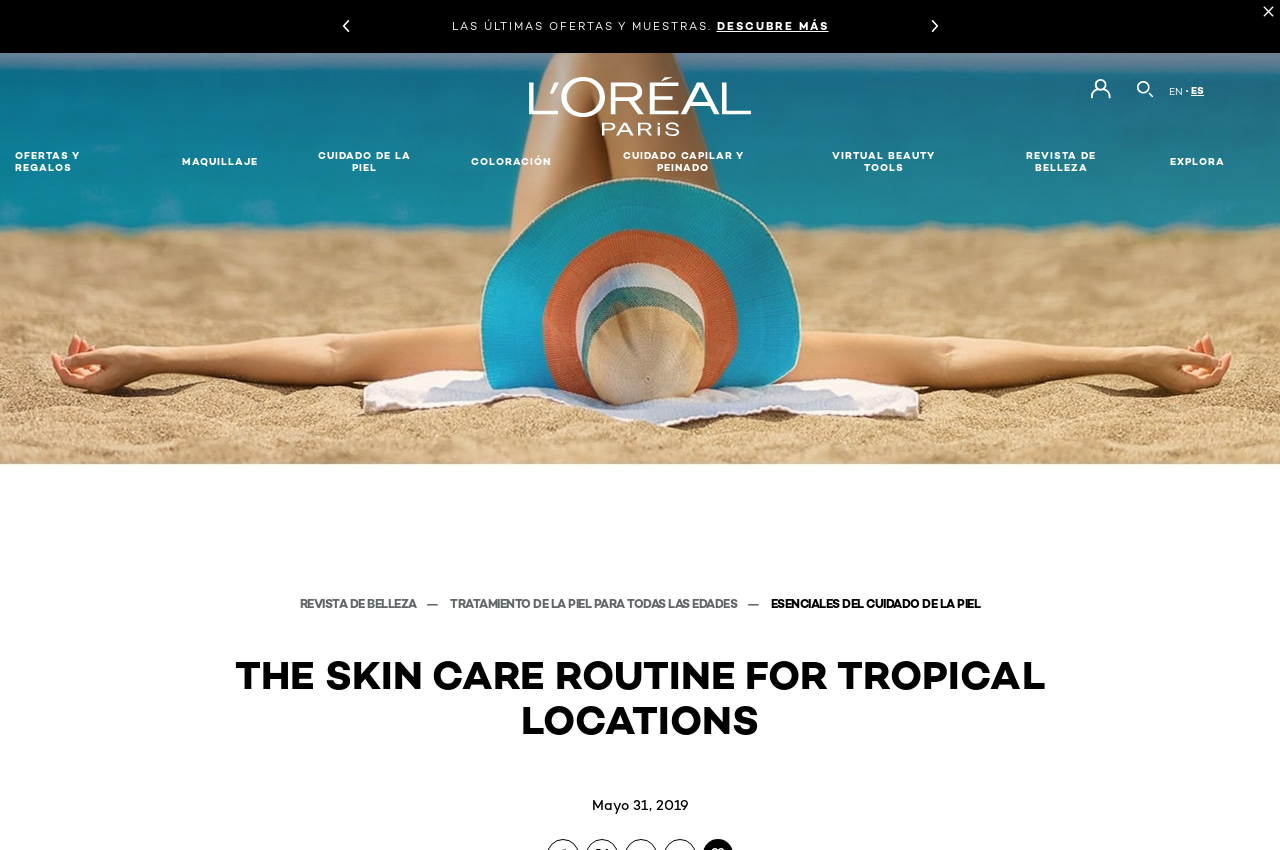Please identify the bounding box coordinates of the clickable region that I should interact with to perform the following instruction: "Go to 'Mi cuenta'". The coordinates should be expressed as four float numbers between 0 and 1, i.e., [left, top, right, bottom].

[0.851, 0.093, 0.868, 0.116]